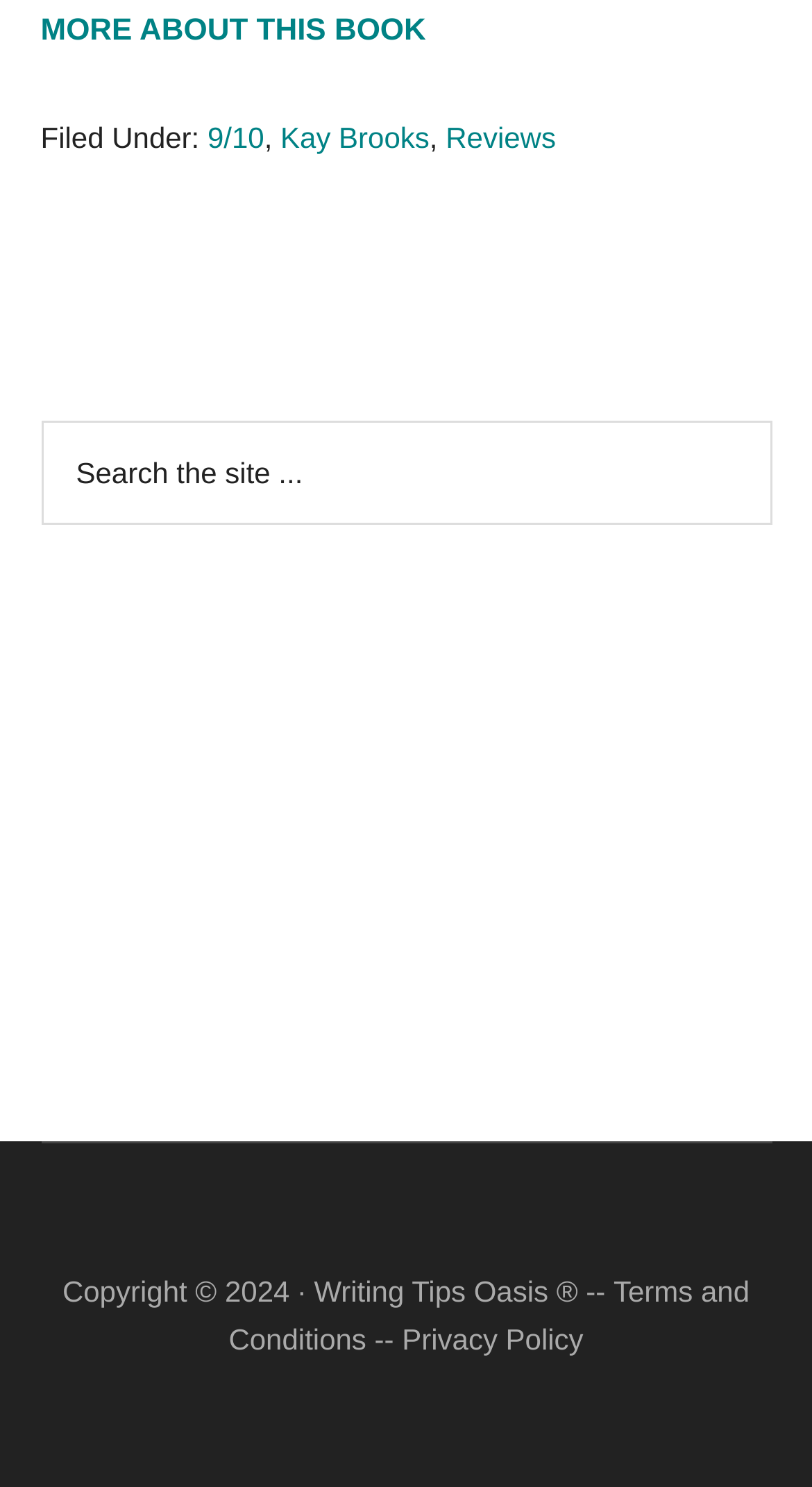Locate the bounding box for the described UI element: "Reviews". Ensure the coordinates are four float numbers between 0 and 1, formatted as [left, top, right, bottom].

[0.549, 0.081, 0.685, 0.104]